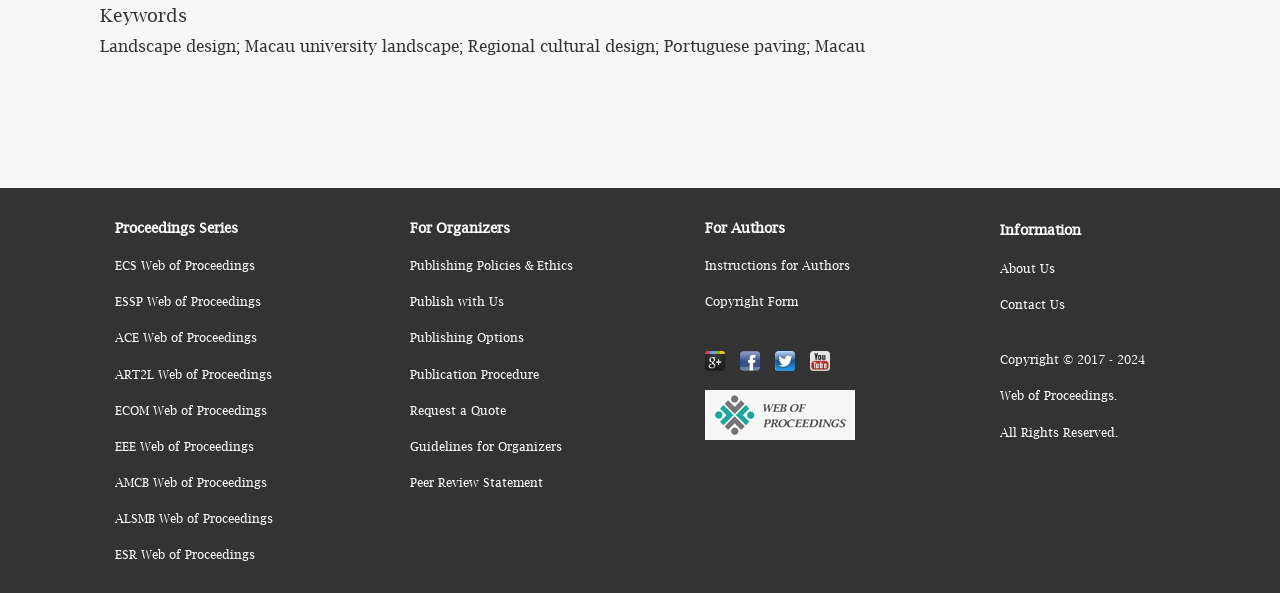Refer to the element description Information and identify the corresponding bounding box in the screenshot. Format the coordinates as (top-left x, top-left y, bottom-right x, bottom-right y) with values in the range of 0 to 1.

[0.77, 0.351, 0.977, 0.423]